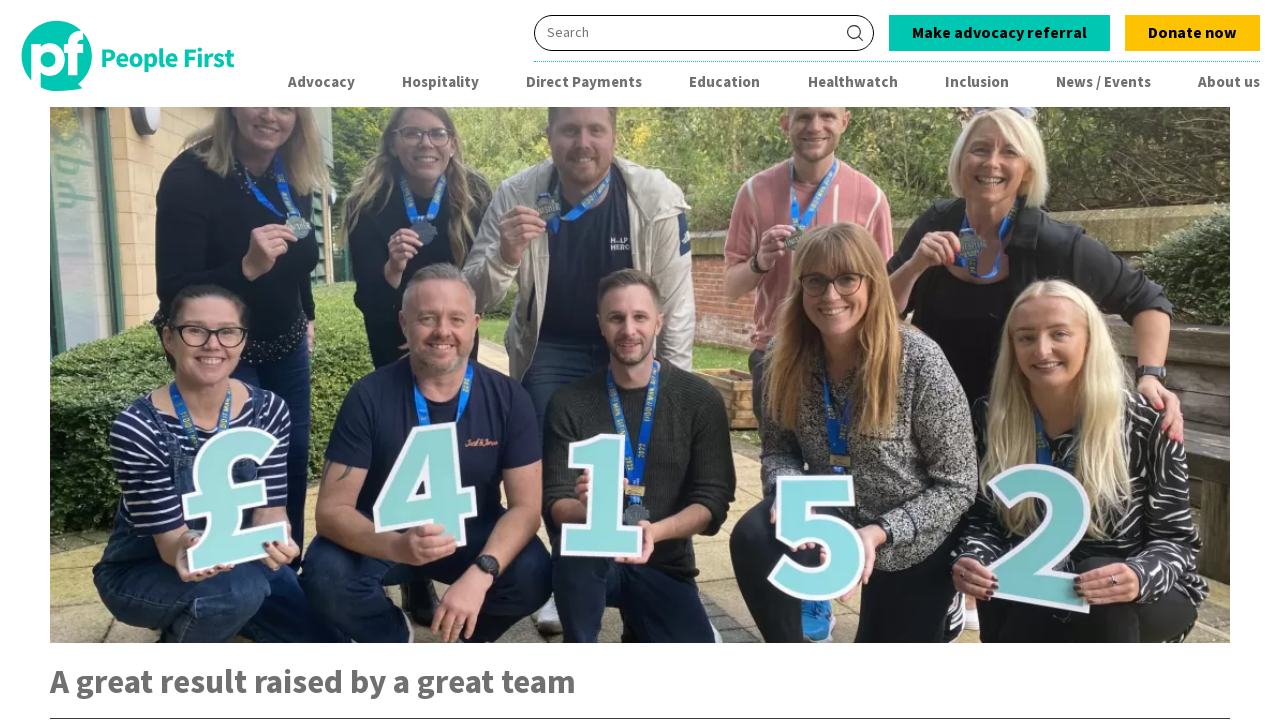Bounding box coordinates are specified in the format (top-left x, top-left y, bottom-right x, bottom-right y). All values are floating point numbers bounded between 0 and 1. Please provide the bounding box coordinate of the region this sentence describes: Make advocacy referral

[0.695, 0.021, 0.867, 0.07]